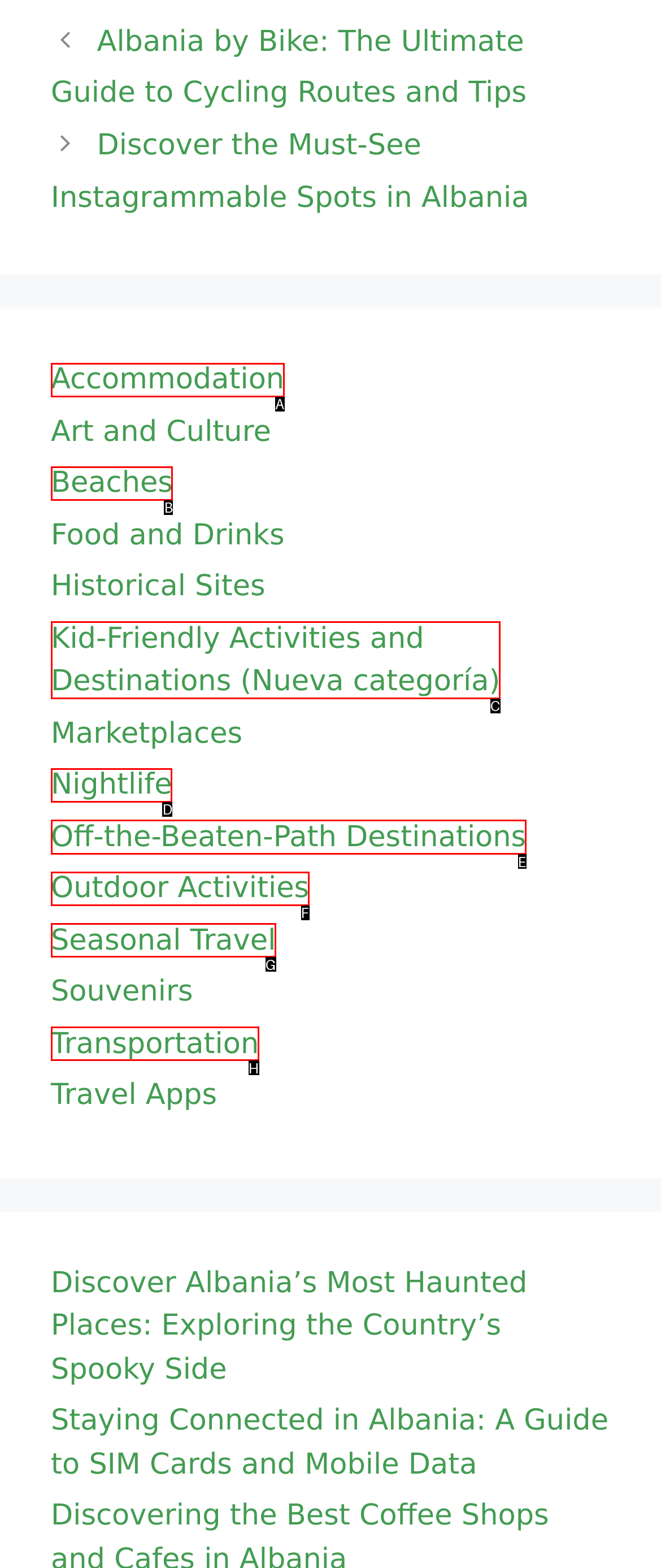Which lettered option should be clicked to achieve the task: Browse 'Off-the-Beaten-Path Destinations'? Choose from the given choices.

E